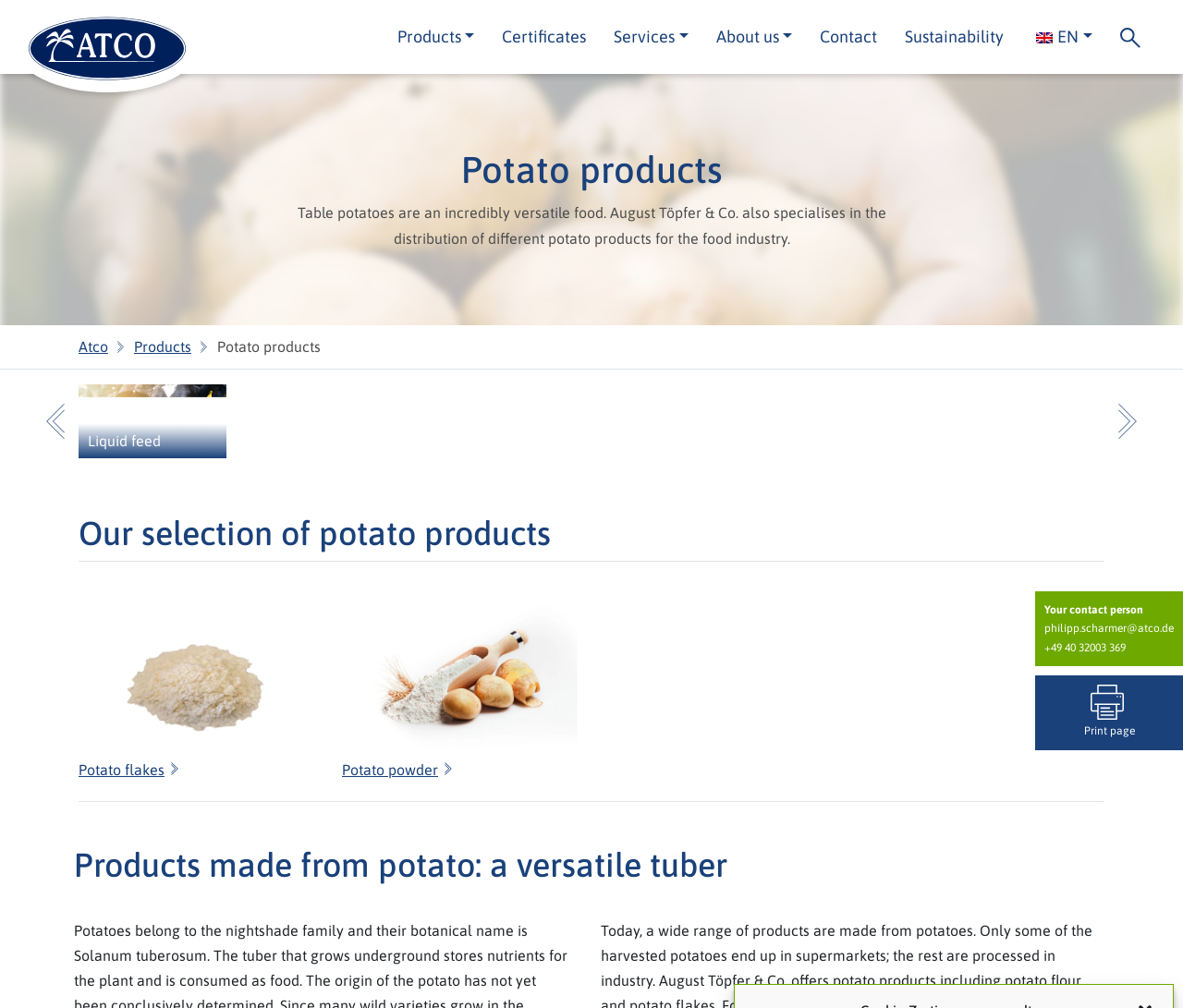By analyzing the image, answer the following question with a detailed response: What is the vertical position of the 'Print page' link relative to the 'Your contact person' text?

I compared the y1 and y2 coordinates of the 'Print page' link and the 'Your contact person' text elements. Since the y1 and y2 coordinates of the 'Print page' link are greater than those of the 'Your contact person' text, the 'Print page' link is below the 'Your contact person' text.